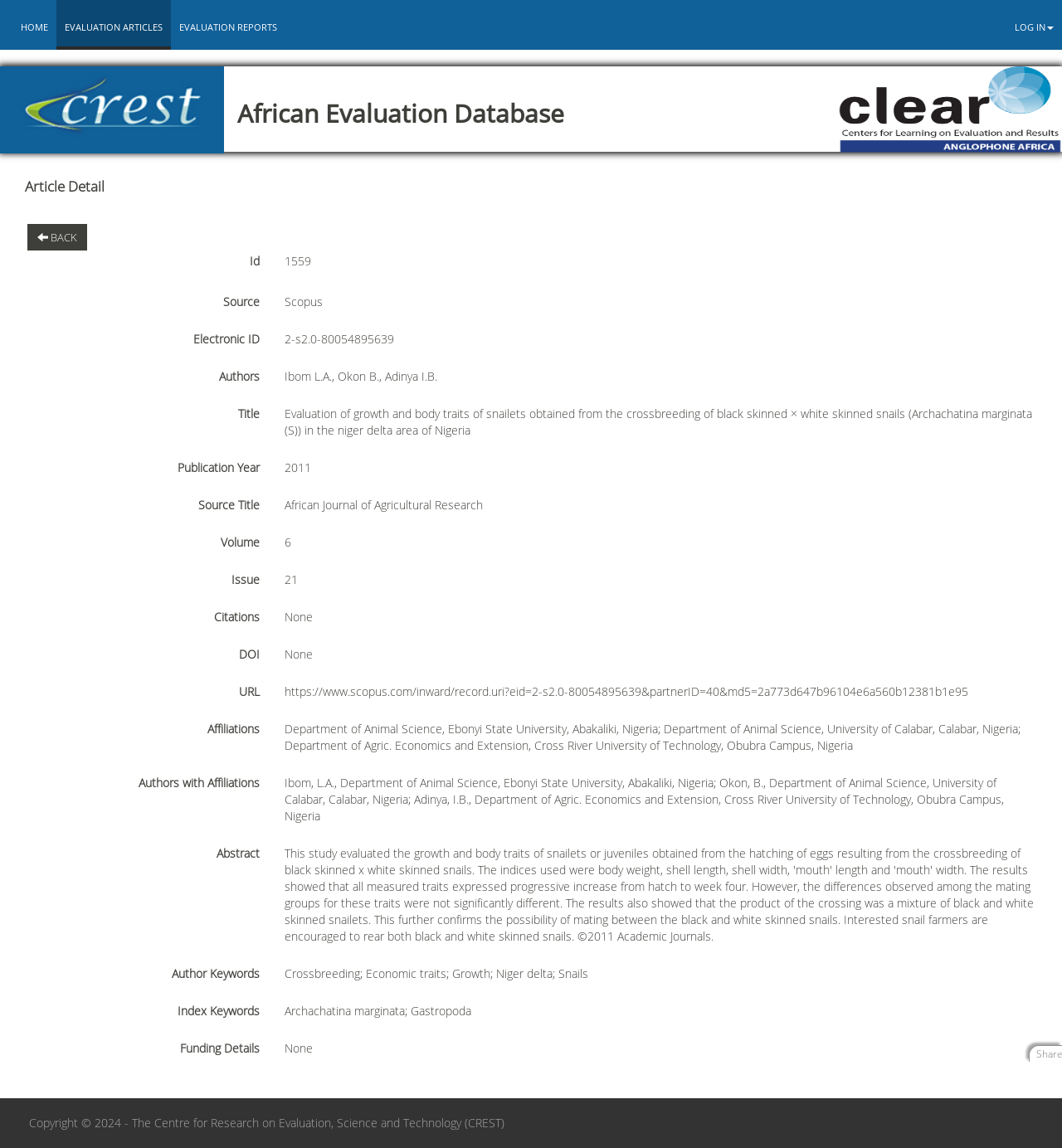Given the element description Back, identify the bounding box coordinates for the UI element on the webpage screenshot. The format should be (top-left x, top-left y, bottom-right x, bottom-right y), with values between 0 and 1.

[0.026, 0.195, 0.082, 0.218]